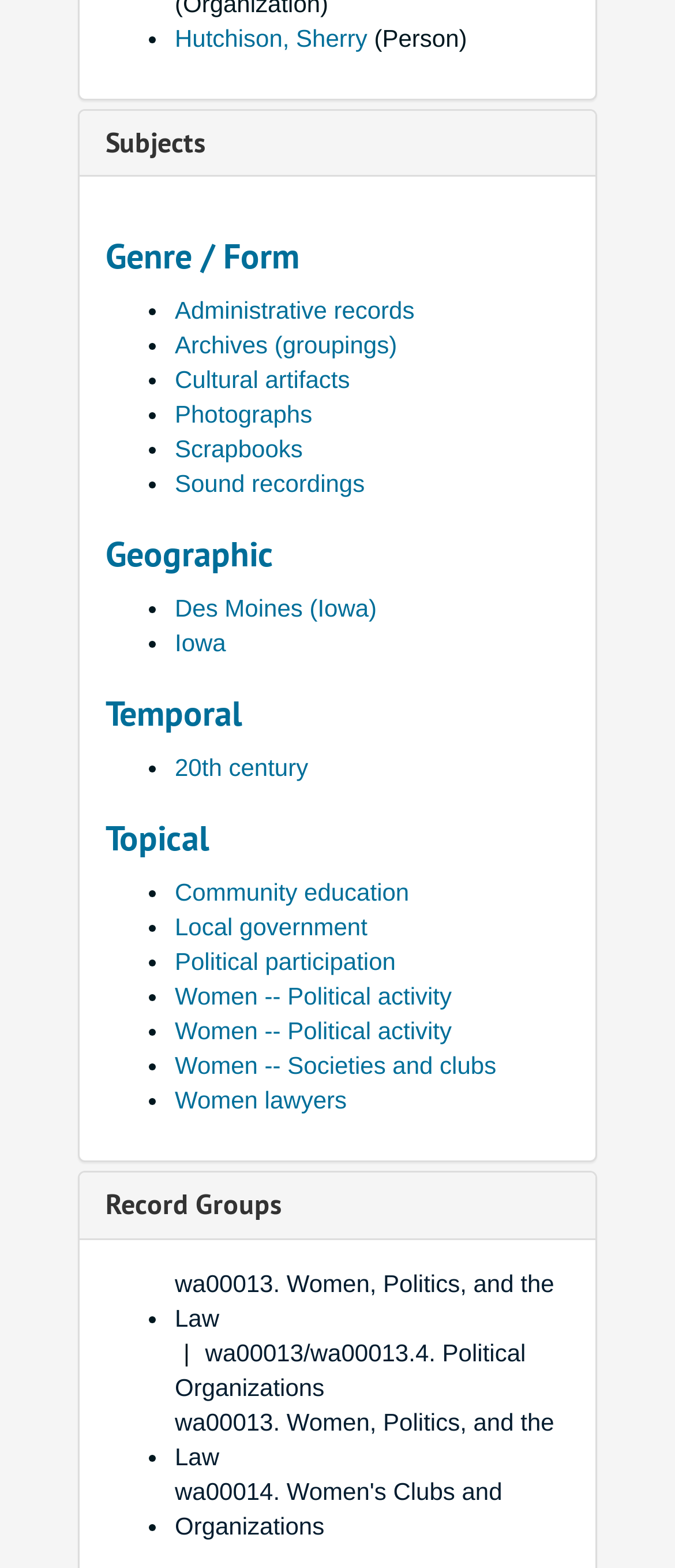What is the geographic location mentioned?
Please provide a comprehensive answer based on the information in the image.

The question asks for the geographic location mentioned on the webpage. By looking at the webpage, I found a section with the heading 'Geographic' and a list of links underneath, including 'Des Moines (Iowa)' and 'Iowa'.